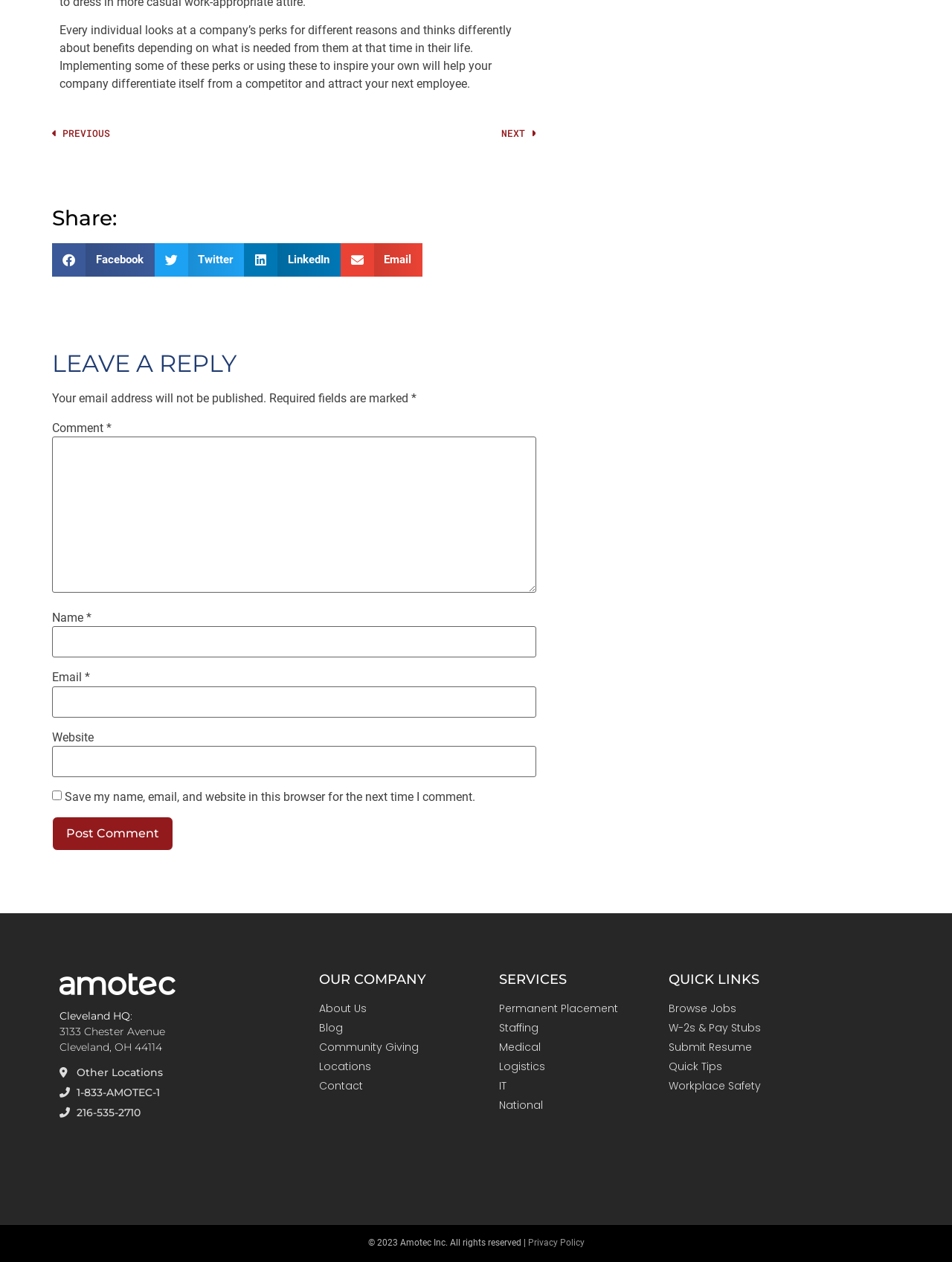Identify the bounding box of the UI element described as follows: "parent_node: Email * aria-describedby="email-notes" name="email"". Provide the coordinates as four float numbers in the range of 0 to 1 [left, top, right, bottom].

[0.055, 0.544, 0.564, 0.568]